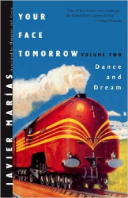Please answer the following question using a single word or phrase: 
How many volumes are in the trilogy?

Three